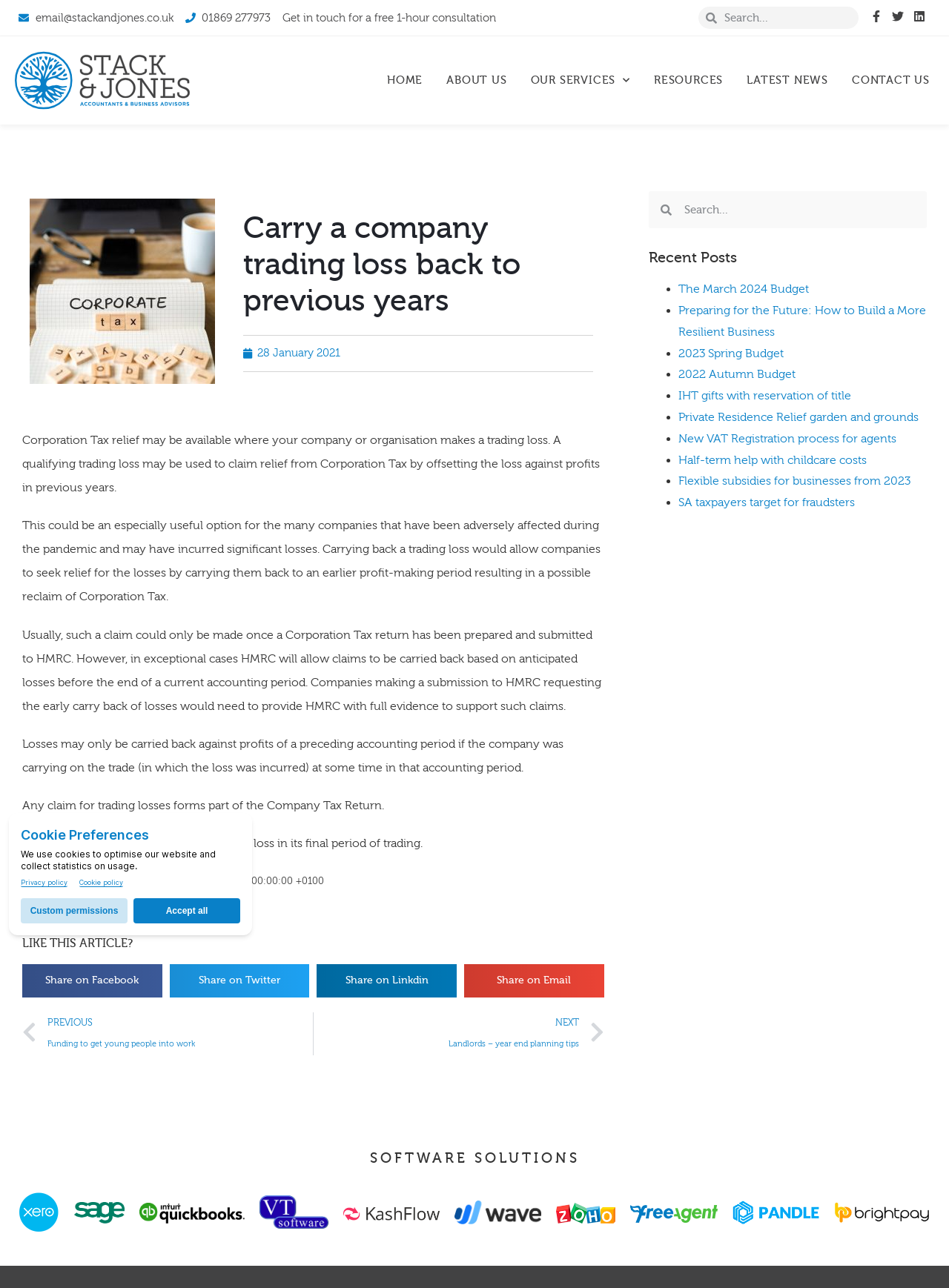Locate the heading on the webpage and return its text.

Carry a company trading loss back to previous years